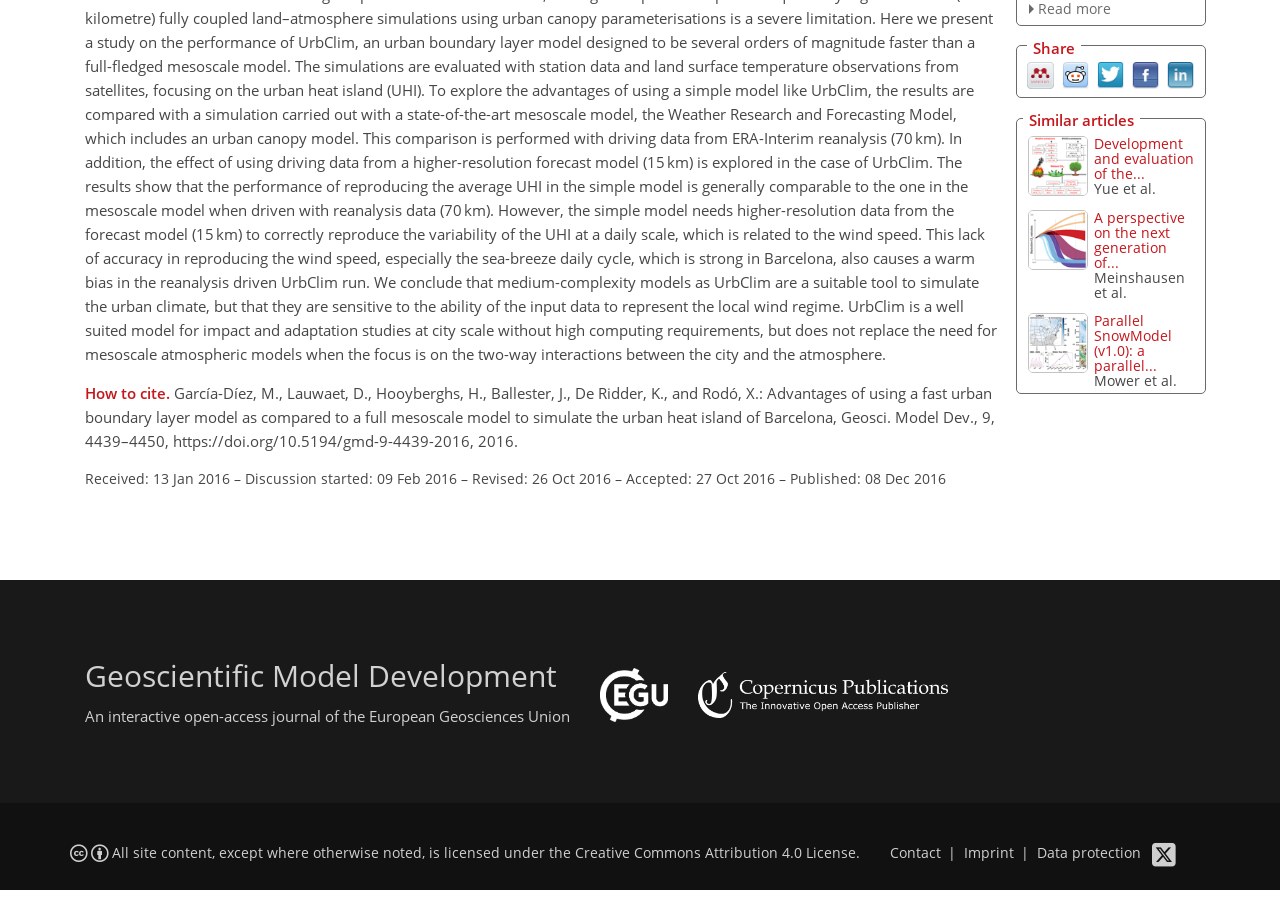Identify the bounding box for the element characterized by the following description: "title="Twitter"".

[0.857, 0.07, 0.878, 0.092]